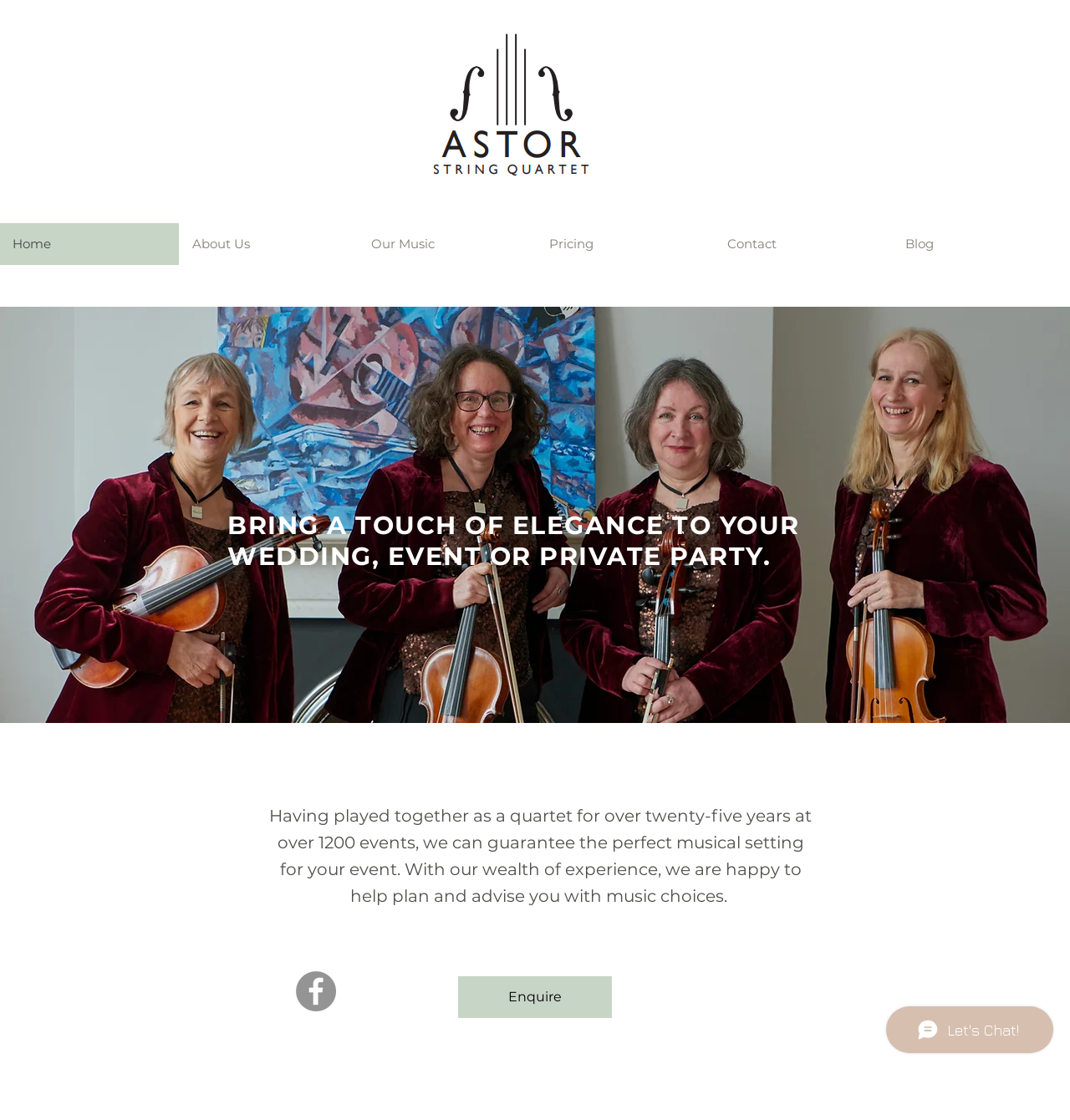From the details in the image, provide a thorough response to the question: How many years of experience do the quartet members have?

The StaticText element on the webpage mentions that the quartet members have played together for over twenty-five years at over 1200 events, which indicates their level of experience.